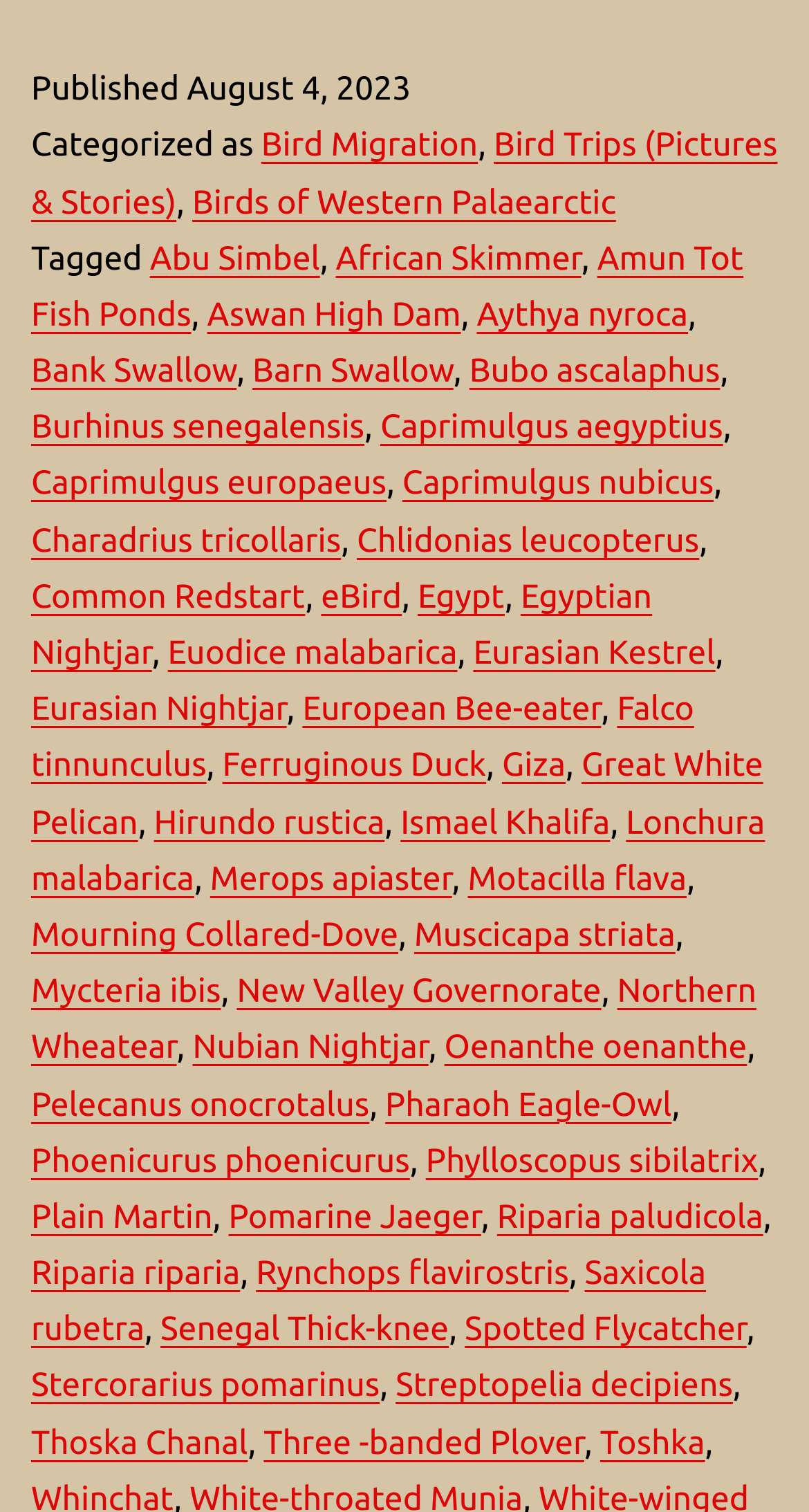Determine the bounding box for the UI element described here: "Home".

None